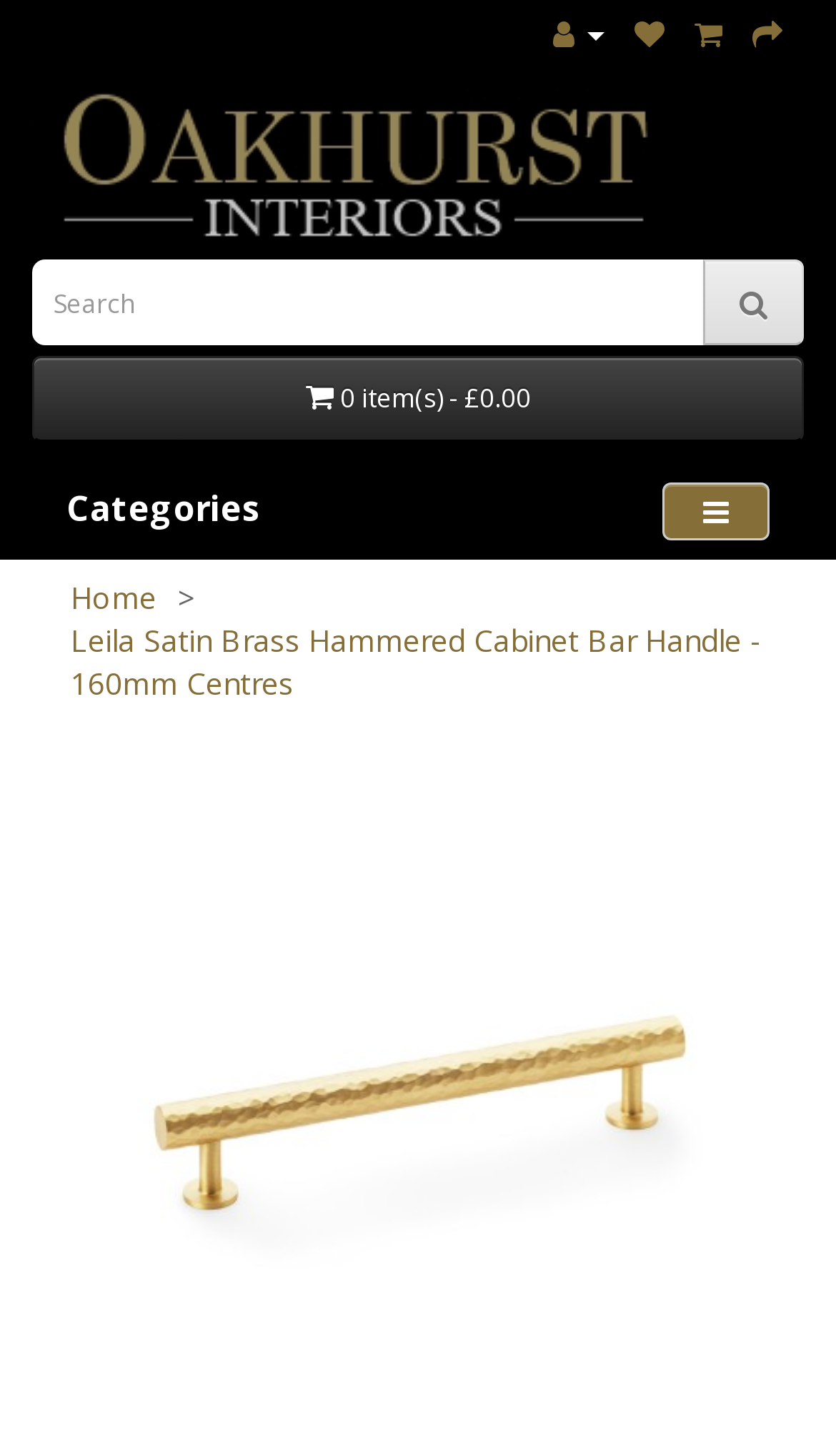Please find the bounding box coordinates of the element that you should click to achieve the following instruction: "Search for products". The coordinates should be presented as four float numbers between 0 and 1: [left, top, right, bottom].

[0.038, 0.178, 0.844, 0.237]